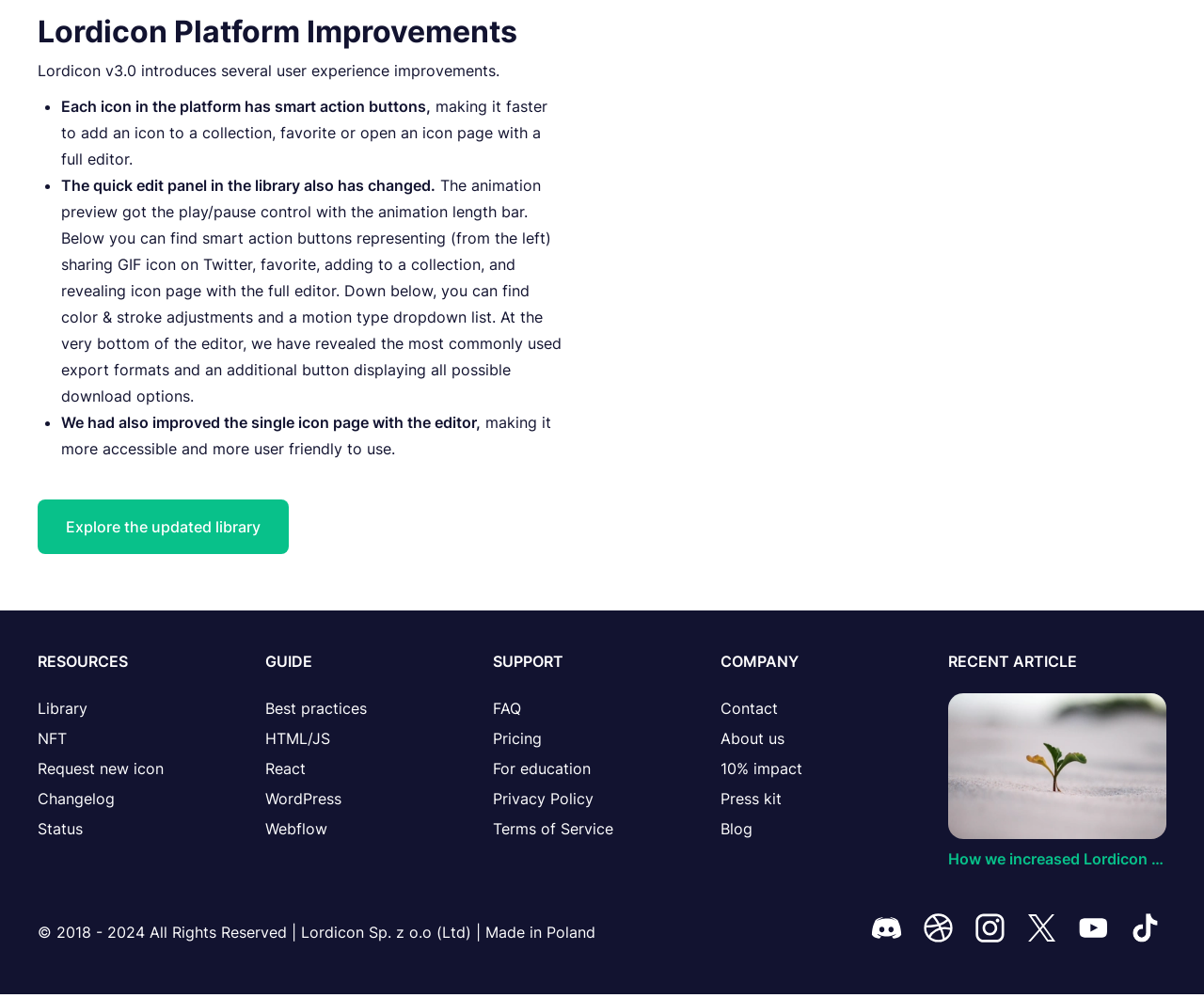Refer to the image and provide an in-depth answer to the question: 
What is the purpose of the quick edit panel in the library?

The text 'The quick edit panel in the library also has changed' implies that the quick edit panel is used to edit icons, and the changes made to it have improved the editing experience.